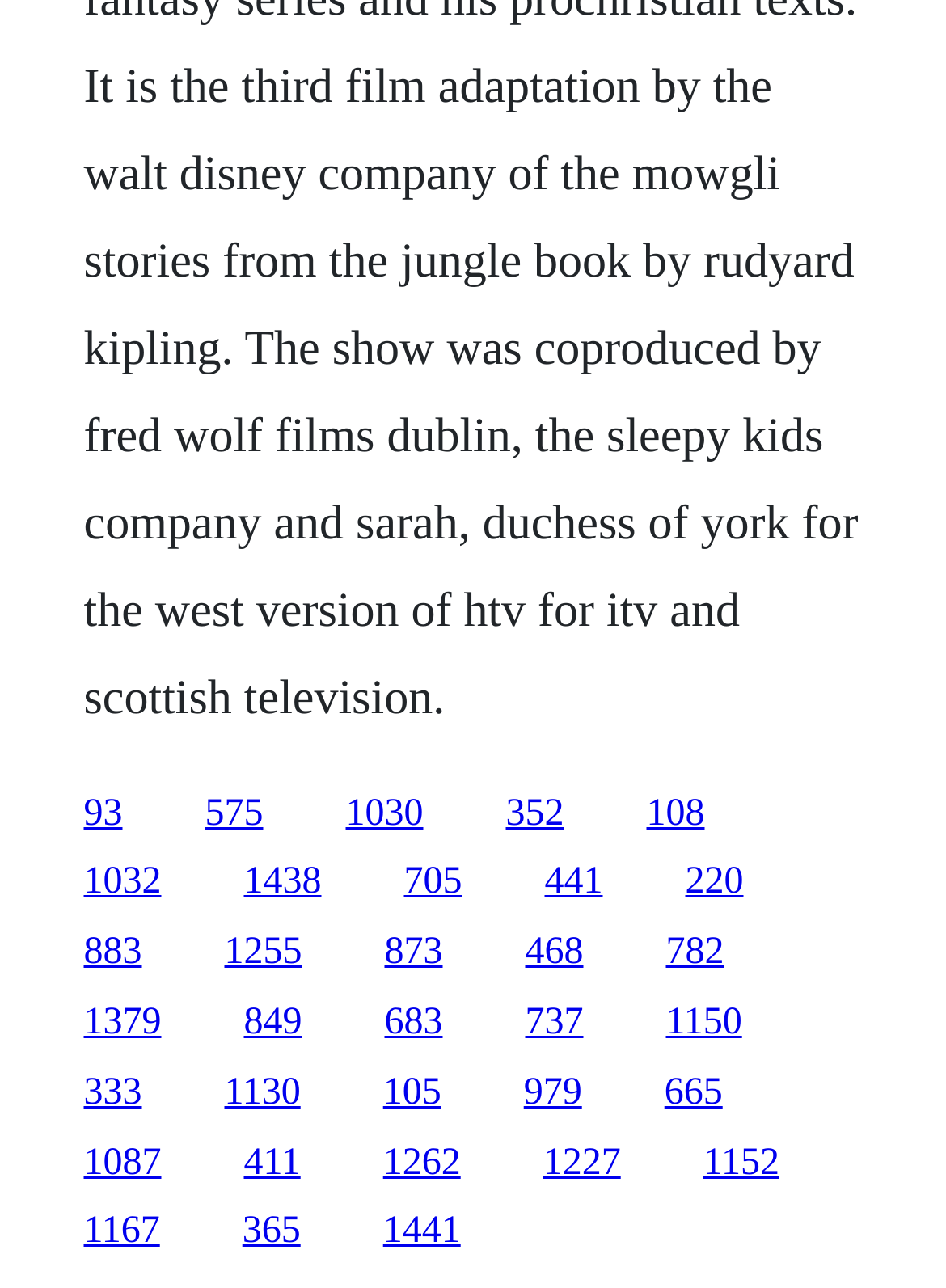Are there any links with similar y1 coordinates?
Please look at the screenshot and answer using one word or phrase.

Yes